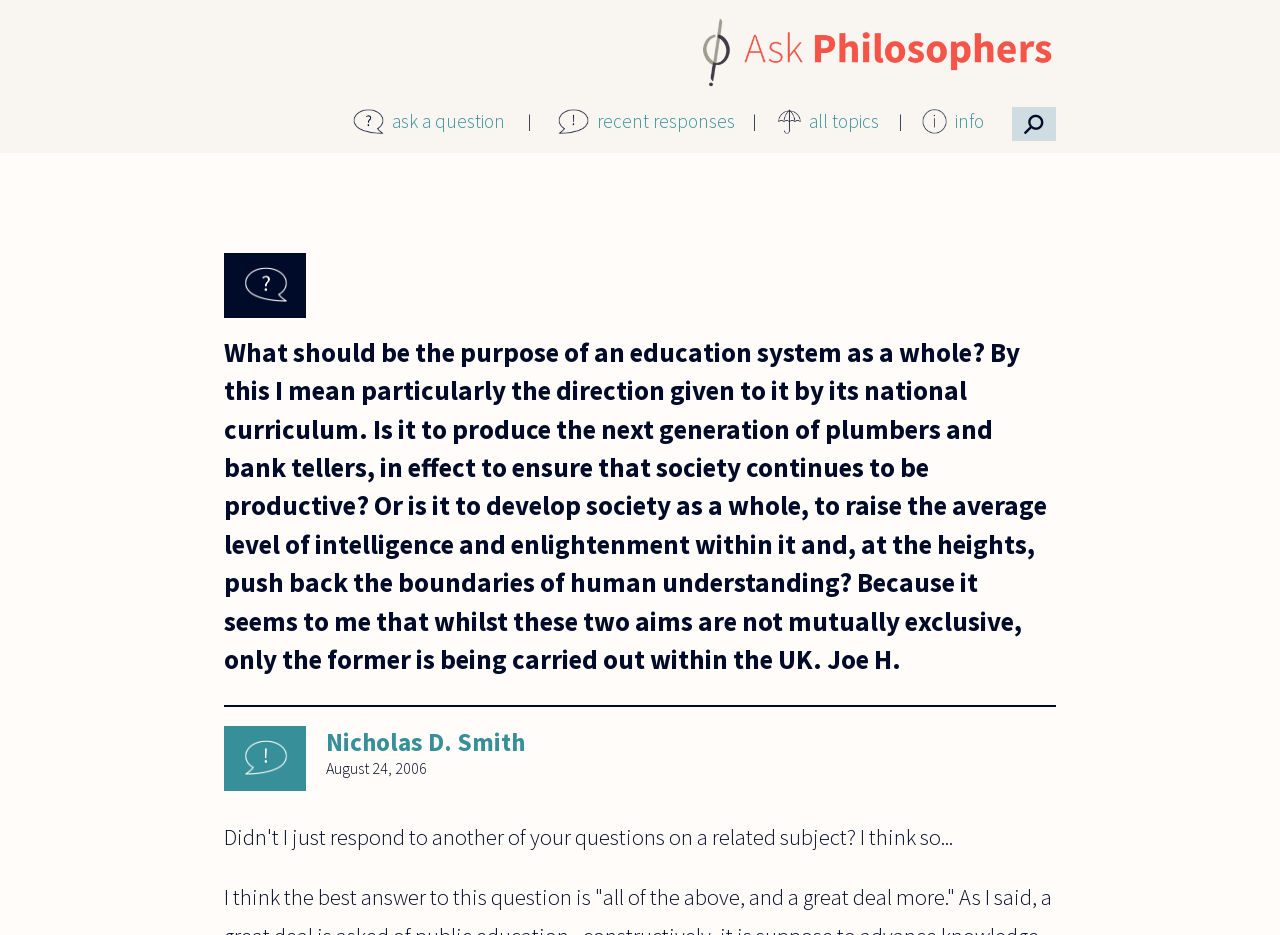Provide a brief response to the question below using one word or phrase:
How many navigation links are at the top of the webpage?

5